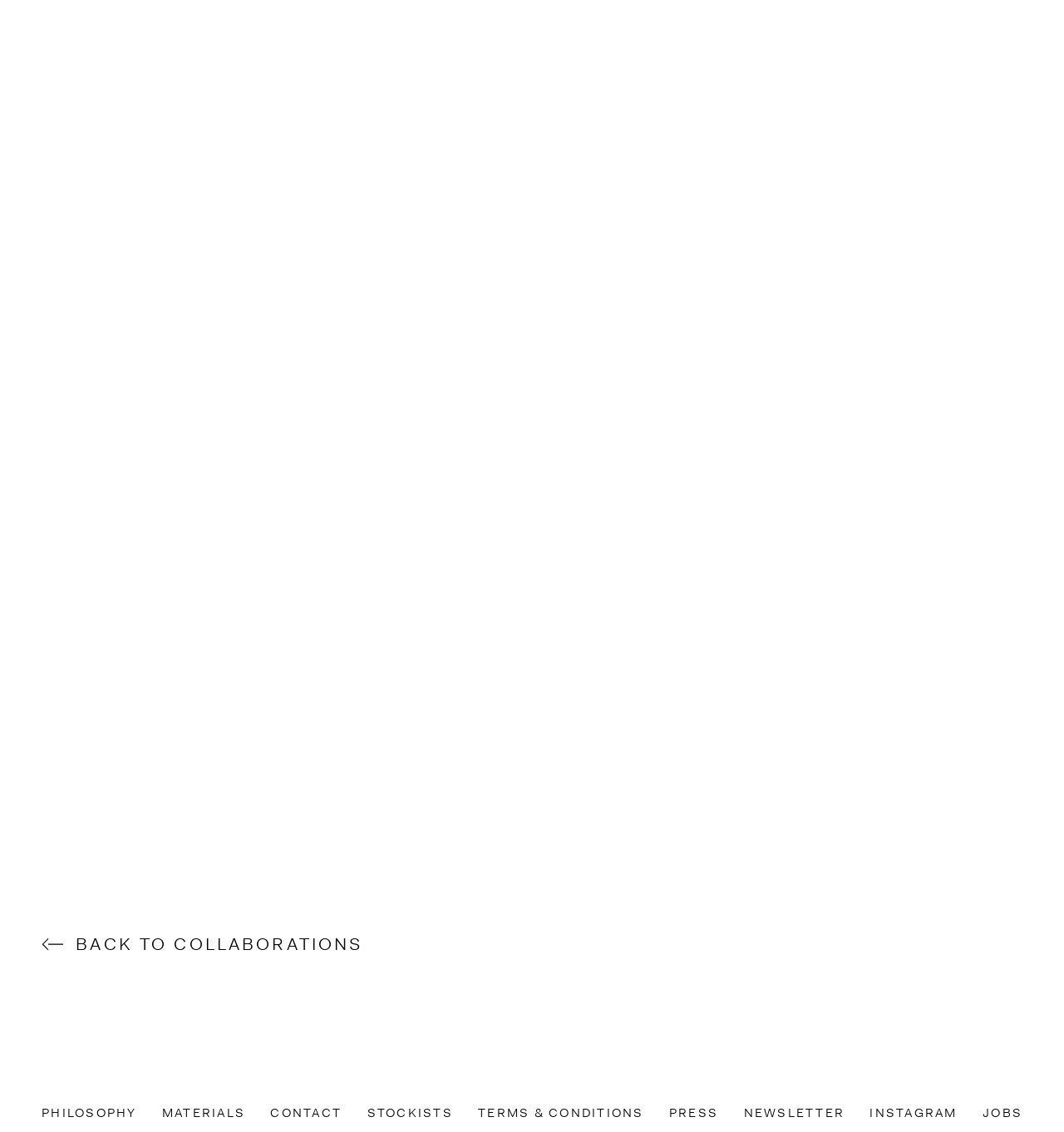How many elements are in the footer?
Please answer the question as detailed as possible based on the image.

I counted the number of elements in the footer section, which are the 'BACK TO COLLABORATIONS' button and 9 link elements.